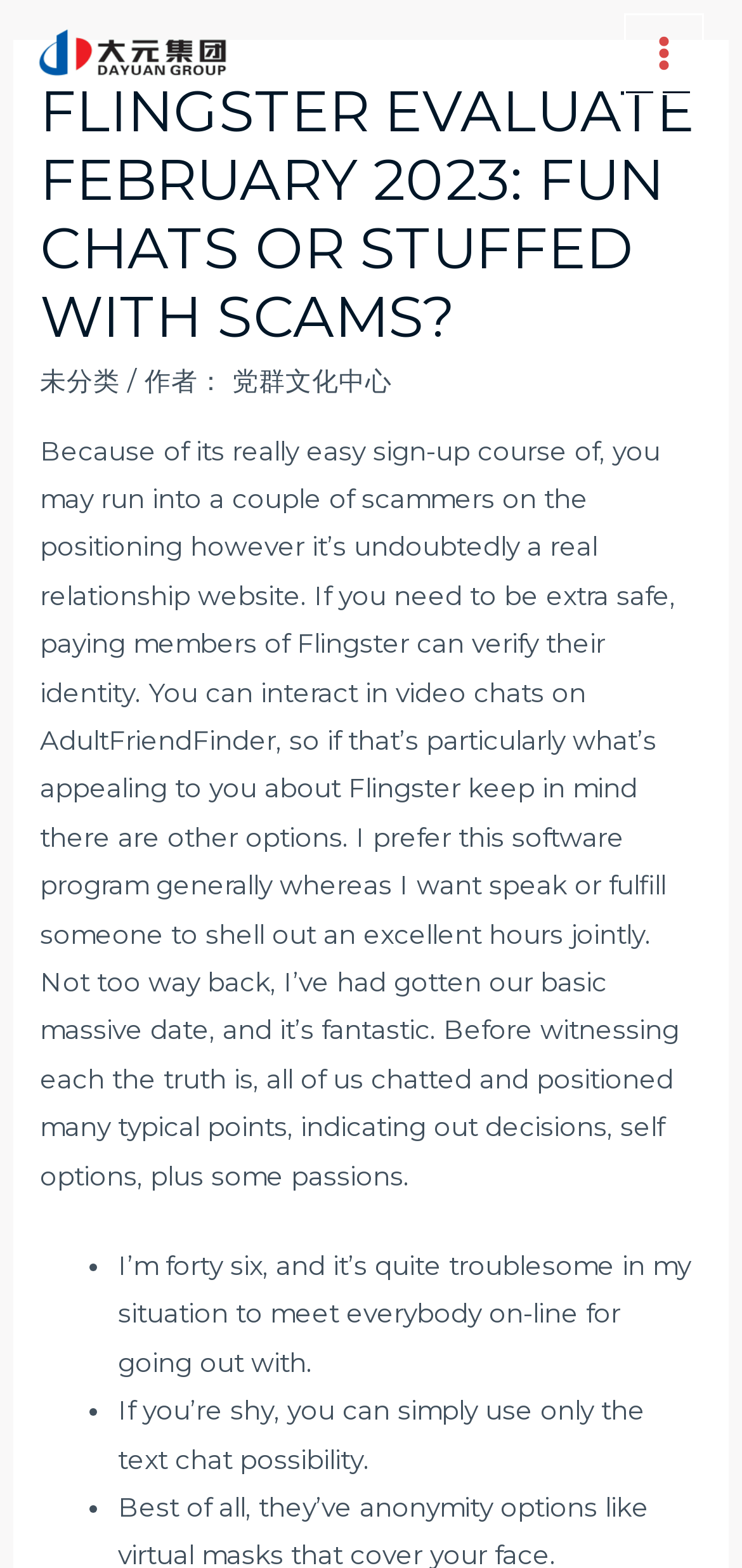Using the information in the image, could you please answer the following question in detail:
What is the purpose of Flingster?

Based on the webpage content, Flingster seems to be a dating website where users can engage in video chats and interact with each other. The text mentions that it's a real relationship website, and users can verify their identity to ensure safety.